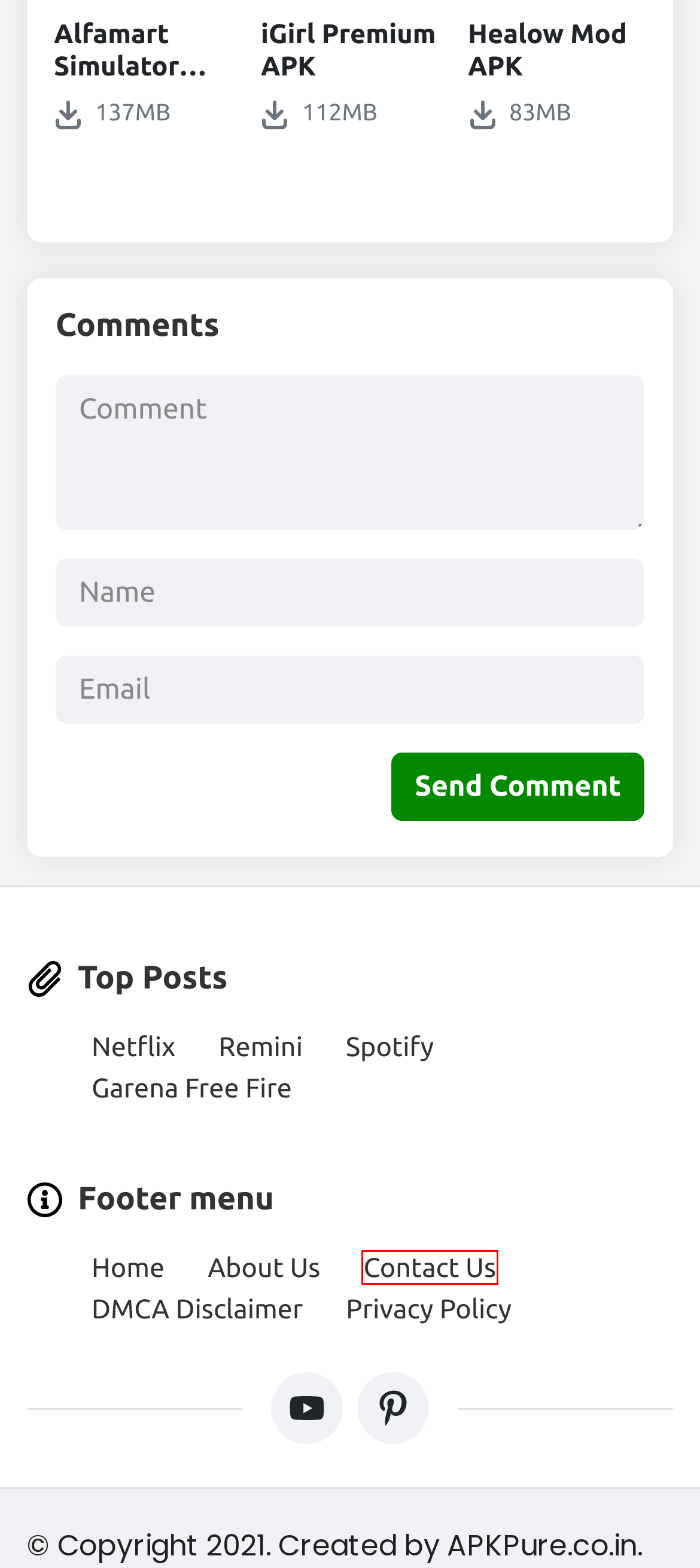You see a screenshot of a webpage with a red bounding box surrounding an element. Pick the webpage description that most accurately represents the new webpage after interacting with the element in the red bounding box. The options are:
A. Spotify Premium Mod APK v8.10.9.722 (All unlocked)
B. Garena Free Fire Mod Apk v1.104.1 (Unlimited diamonds/coins)
C. About Us - APKPure.CO.IN
D. Privacy Policy - APKPure.CO.IN
E. Remini Mod APK v3.8.4 (Premium Unlocked, No watermark)
F. Contact Us - APKPure.CO.IN
G. DMCA Disclaimer - APKPure.CO.IN
H. Netflix Mod APK v8.113.2 (4k HD, Premium unlocked)

F